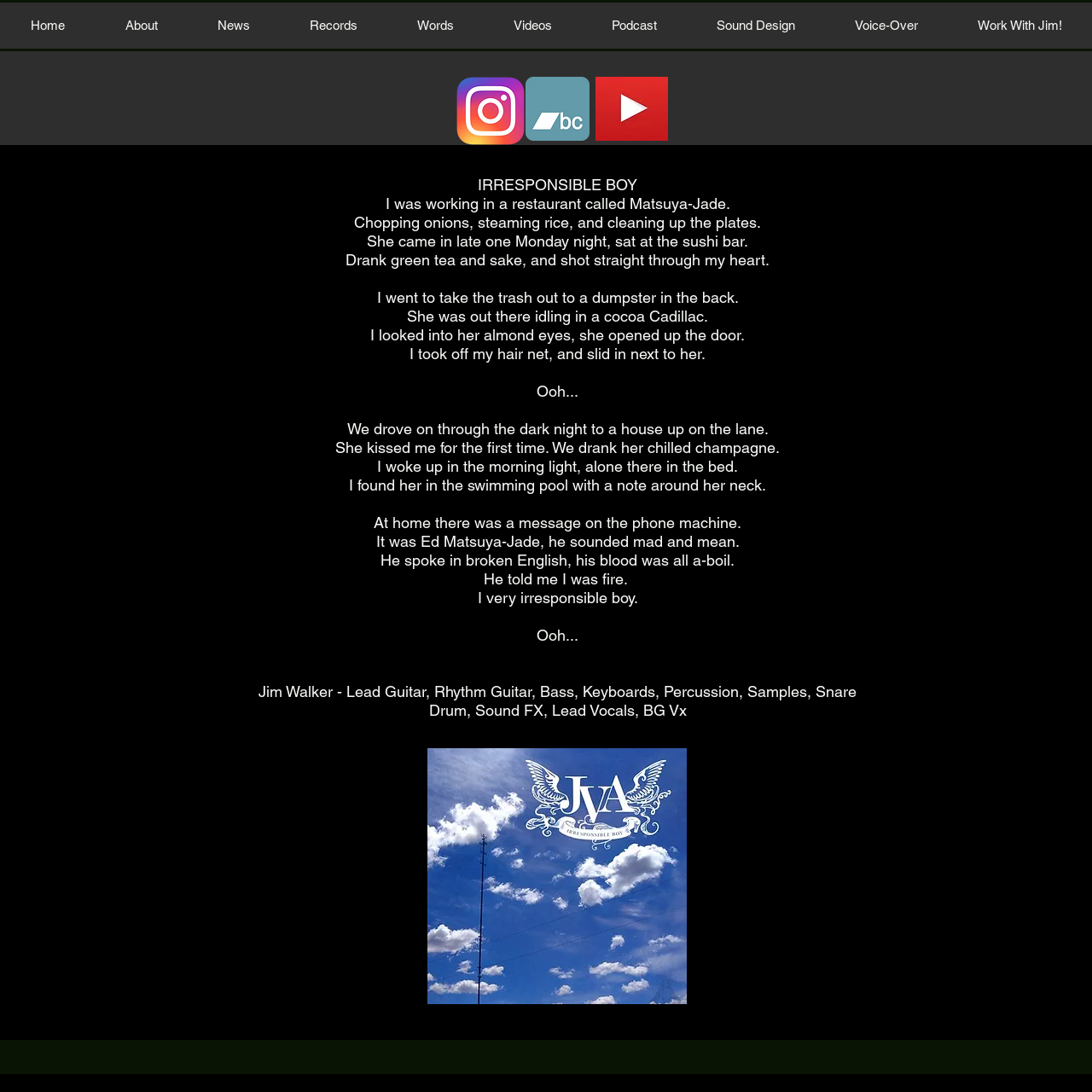Locate the bounding box coordinates for the element described below: "Work With Jim!". The coordinates must be four float values between 0 and 1, formatted as [left, top, right, bottom].

[0.868, 0.002, 1.0, 0.045]